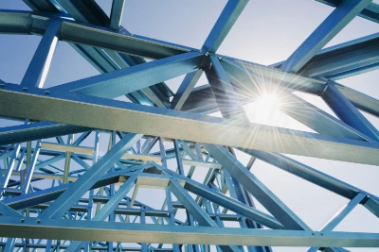Explain in detail what you see in the image.

The image showcases a striking view of a blue steel framework, capturing the intricate design and structure of a construction project. The composition focuses on the geometric patterns formed by the intersecting beams and supports, illuminated by the bright sunlight filtering through. This vibrant visual not only highlights the material's strength but also its versatility in modern architecture. The scene exemplifies the essential role of galvanized steel in construction, emphasizing its durability and corrosion resistance—crucial attributes for ensuring safety and longevity in various building applications. This reflects the ongoing innovation and expertise in the steel industry.